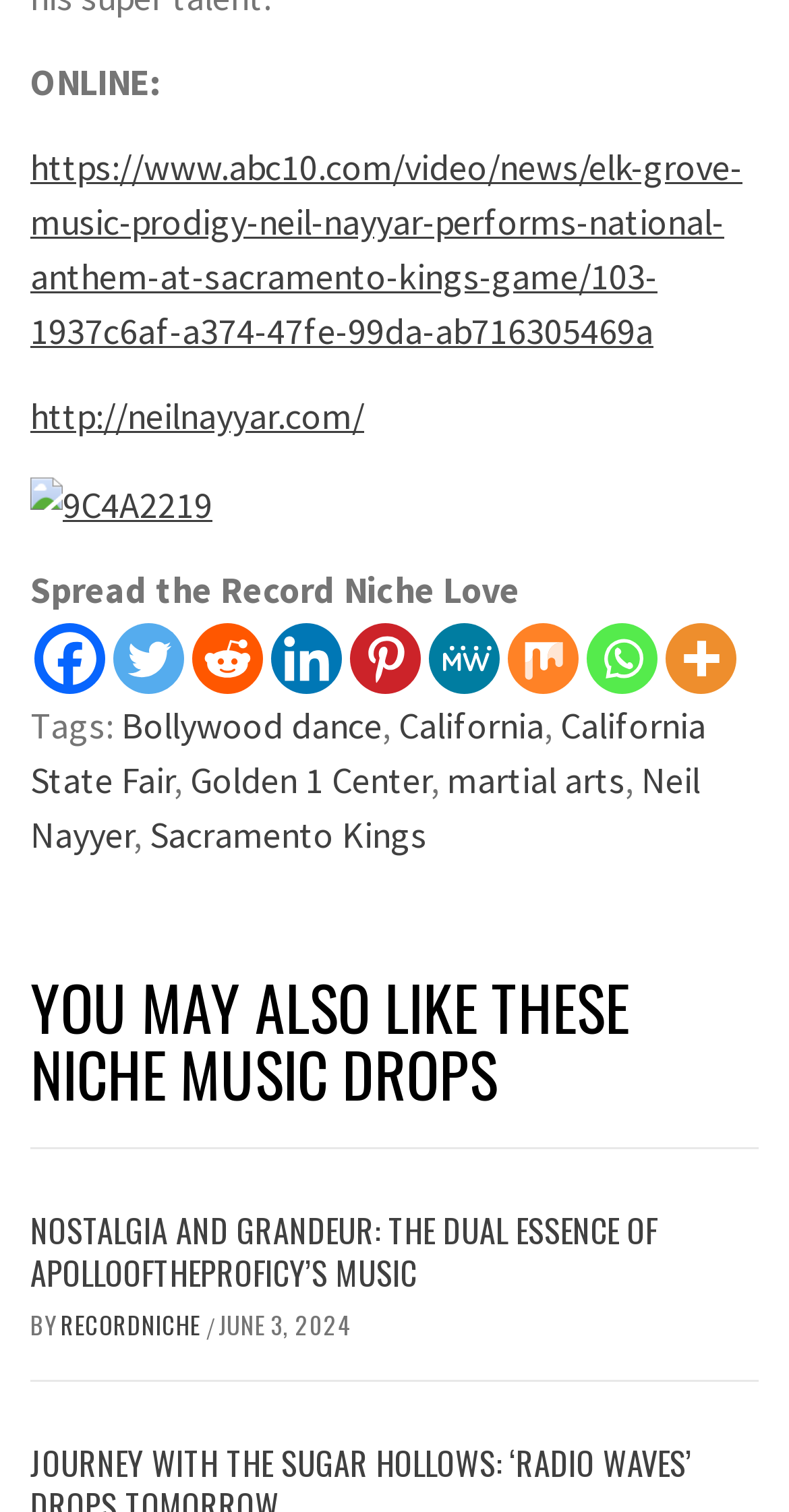Identify the bounding box coordinates of the element to click to follow this instruction: 'Read about NOSTALGIA AND GRANDEUR: THE DUAL ESSENCE OF APOLLOOFTHEPROFICY’S MUSIC'. Ensure the coordinates are four float values between 0 and 1, provided as [left, top, right, bottom].

[0.038, 0.798, 0.833, 0.858]